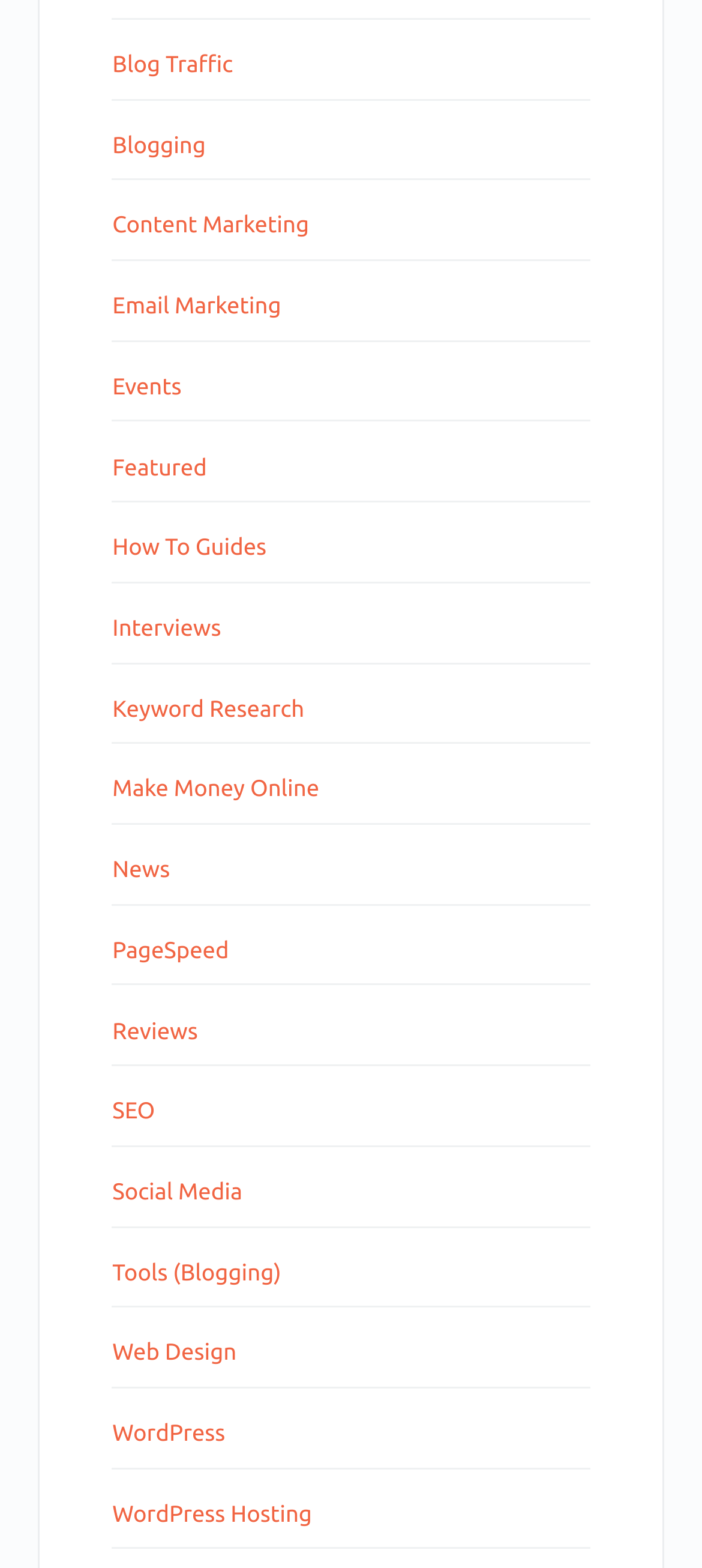Answer the question below using just one word or a short phrase: 
What is the link below 'Email Marketing'?

Events